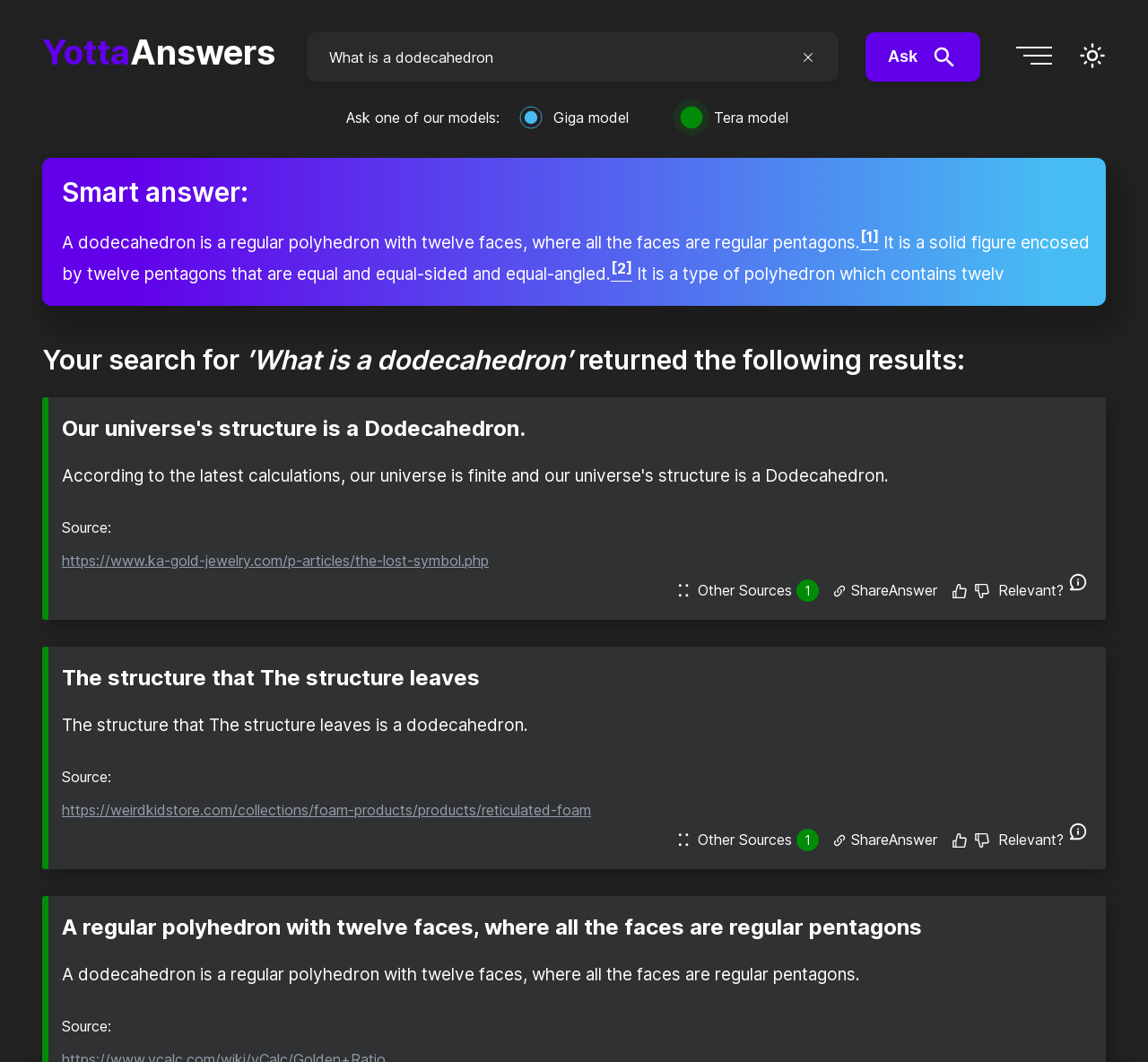Respond to the following query with just one word or a short phrase: 
What is the shape of our universe's structure?

Dodecahedron